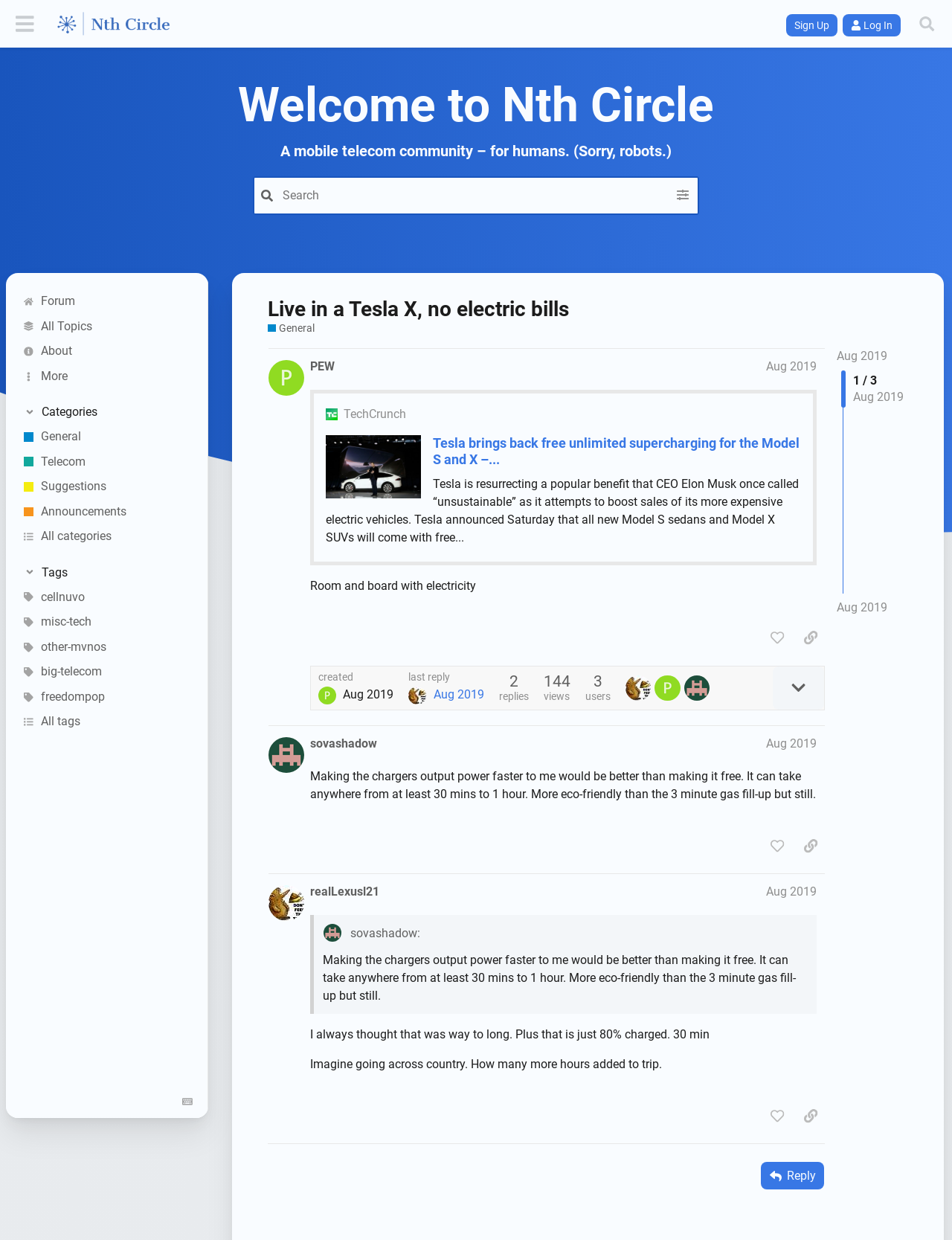Find the coordinates for the bounding box of the element with this description: "title="like this post"".

[0.802, 0.672, 0.832, 0.692]